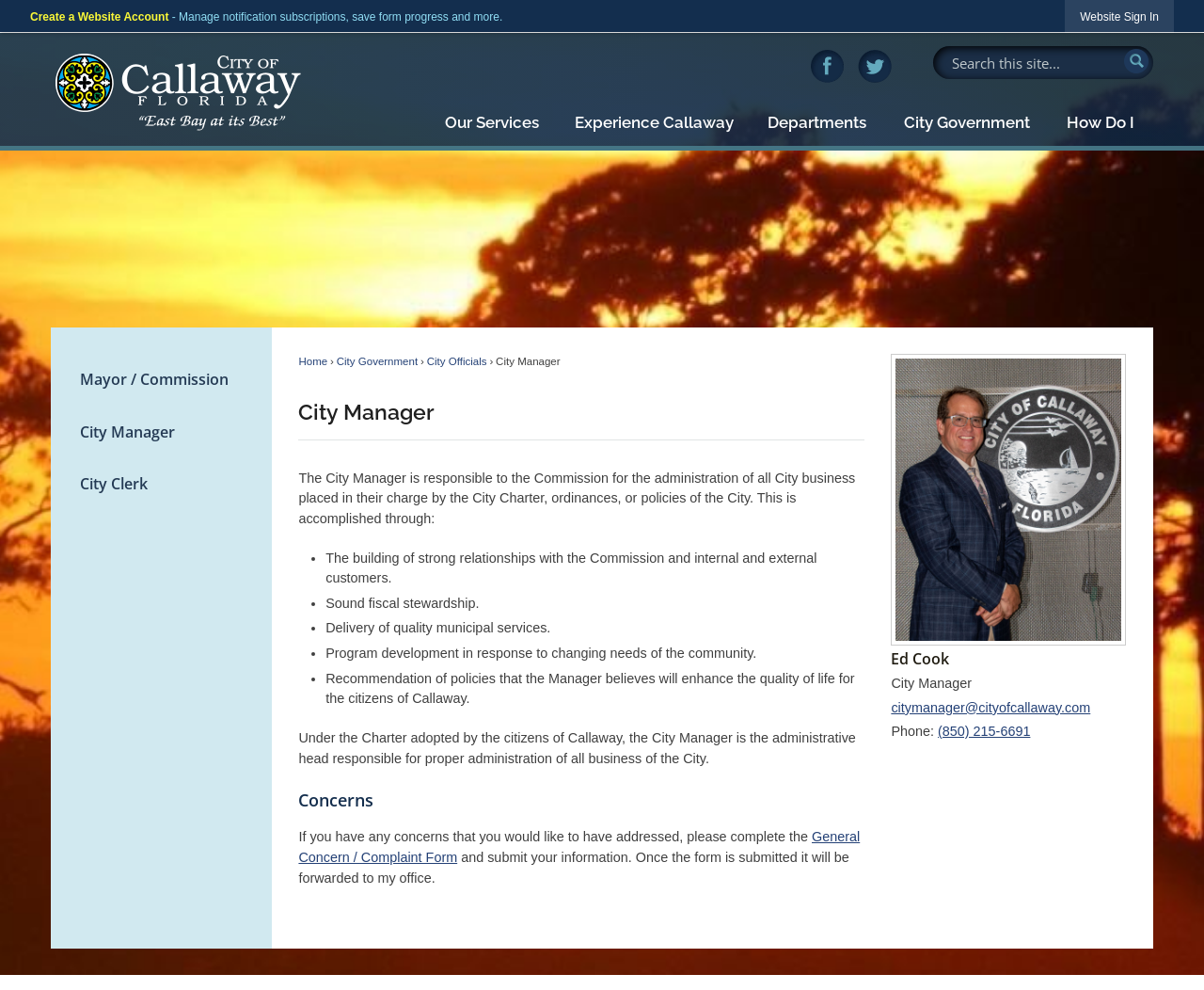How can citizens contact the City Manager?
Provide a short answer using one word or a brief phrase based on the image.

Email or phone